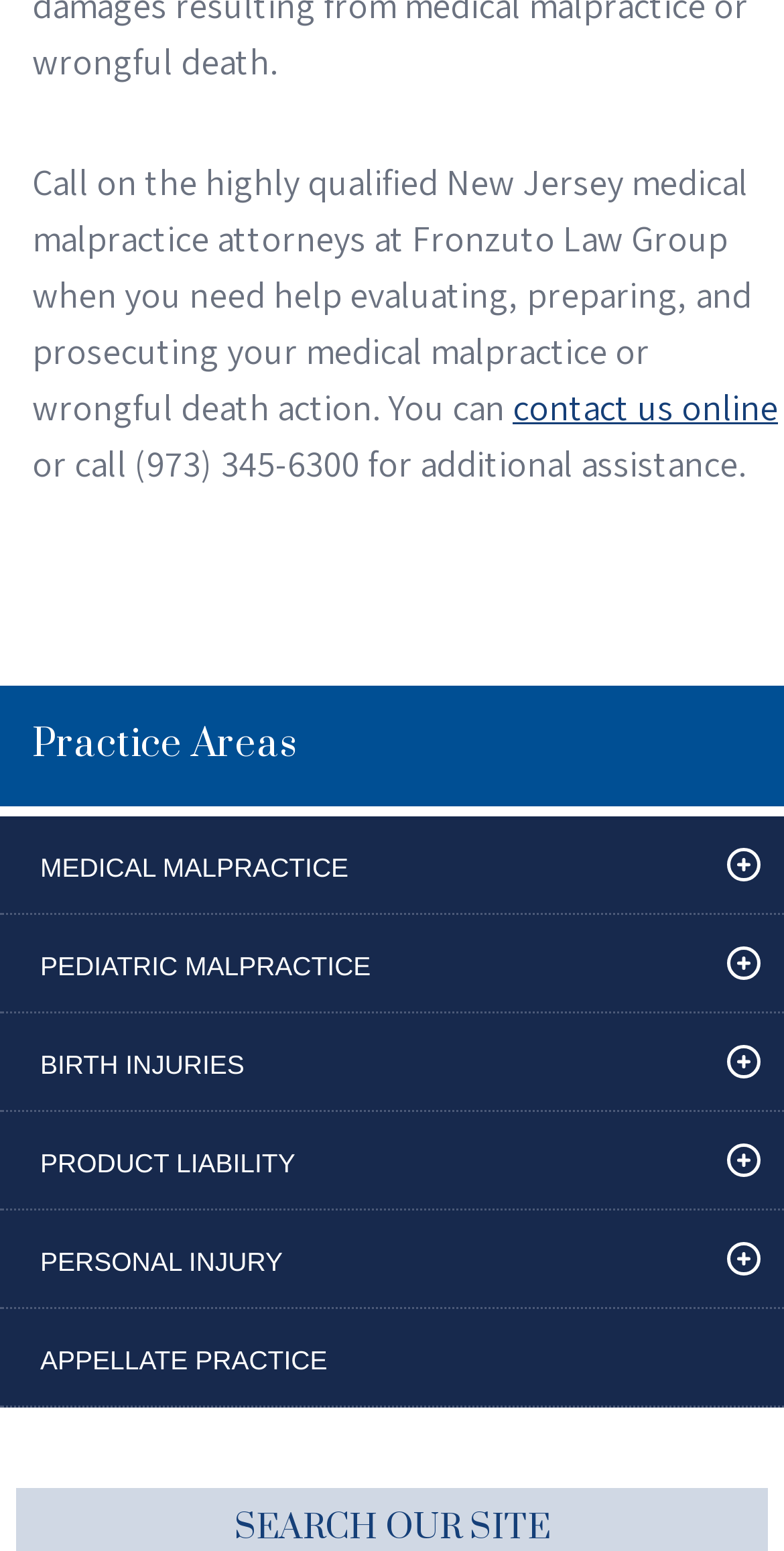What is the purpose of the law group?
Based on the image, answer the question with a single word or brief phrase.

Evaluating, preparing, and prosecuting medical malpractice or wrongful death actions